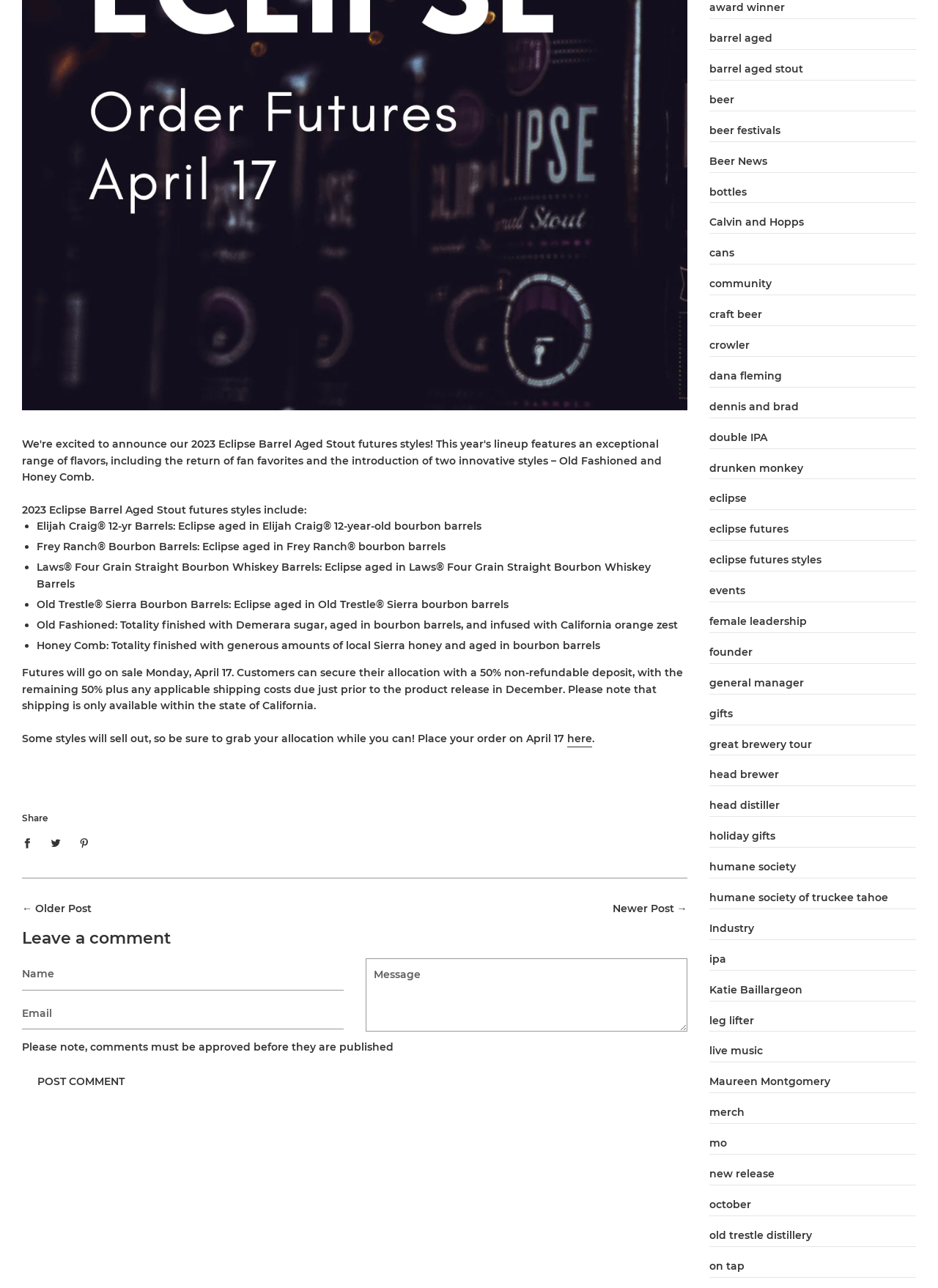Find and provide the bounding box coordinates for the UI element described with: "parent_node: Name name="comment[author]" placeholder="Name"".

[0.023, 0.744, 0.366, 0.769]